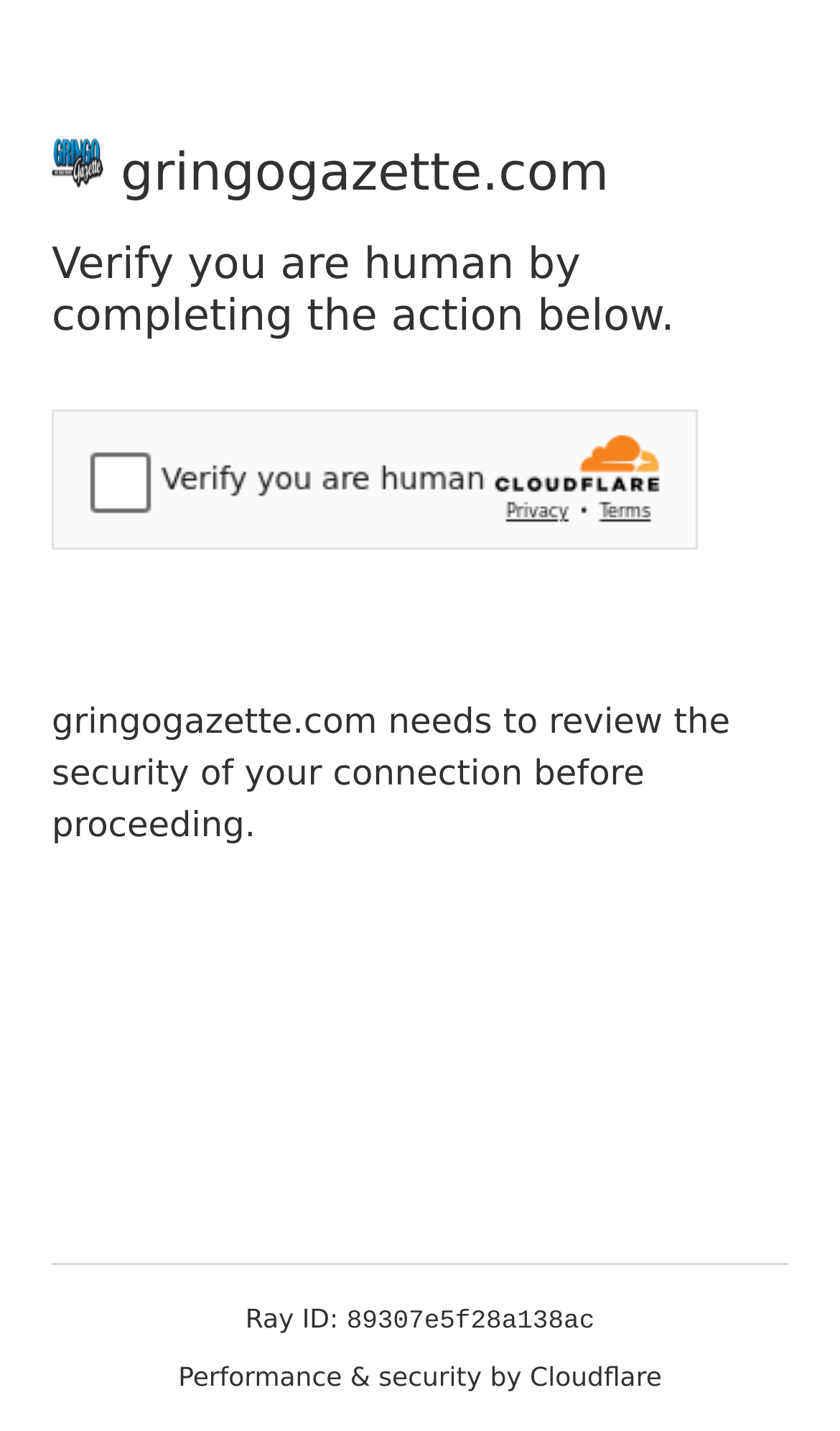What is the purpose of the security challenge?
Give a detailed explanation using the information visible in the image.

Based on the webpage content, it appears that the website is trying to verify that the user is human by completing a security challenge, which is contained within an iframe. This is indicated by the text 'Verify you are human by completing the action below.'